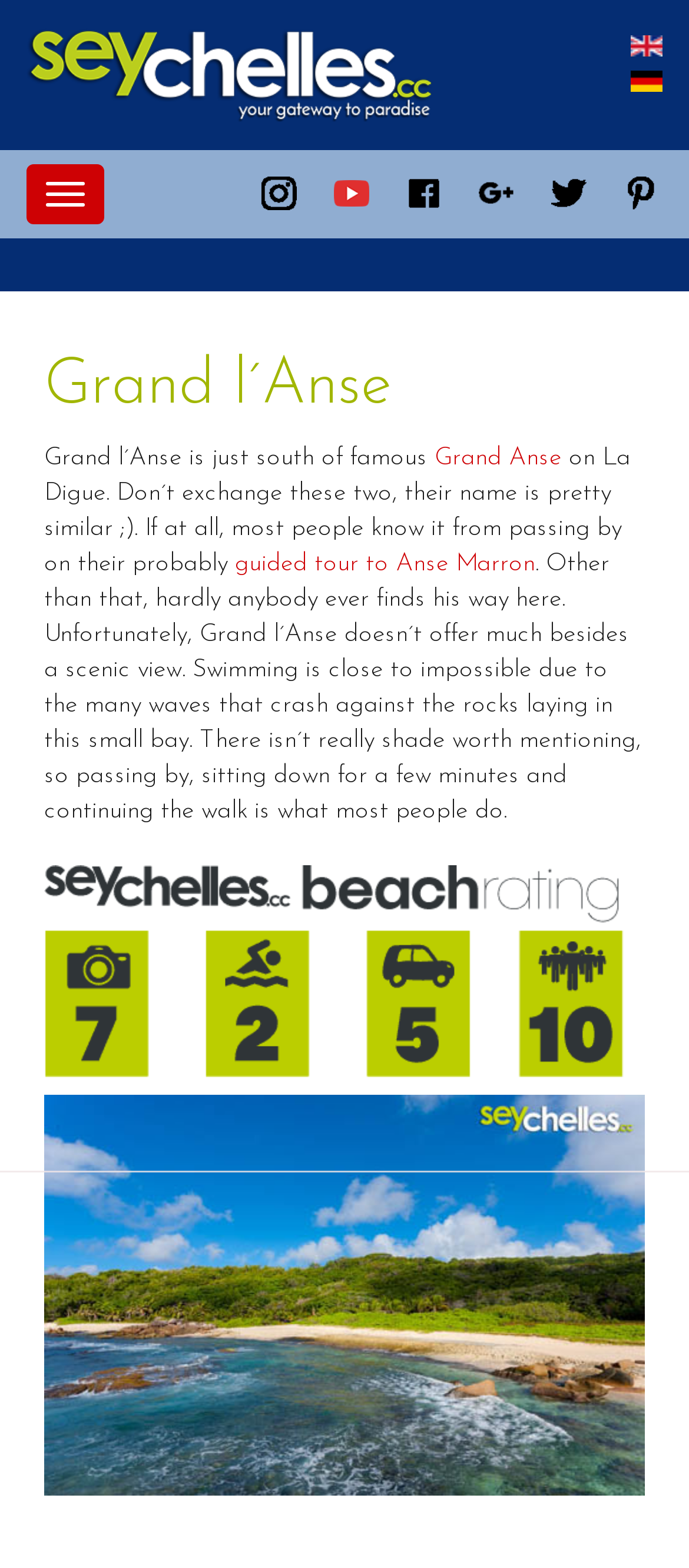Reply to the question with a single word or phrase:
Is swimming possible at Grand l´Anse?

No